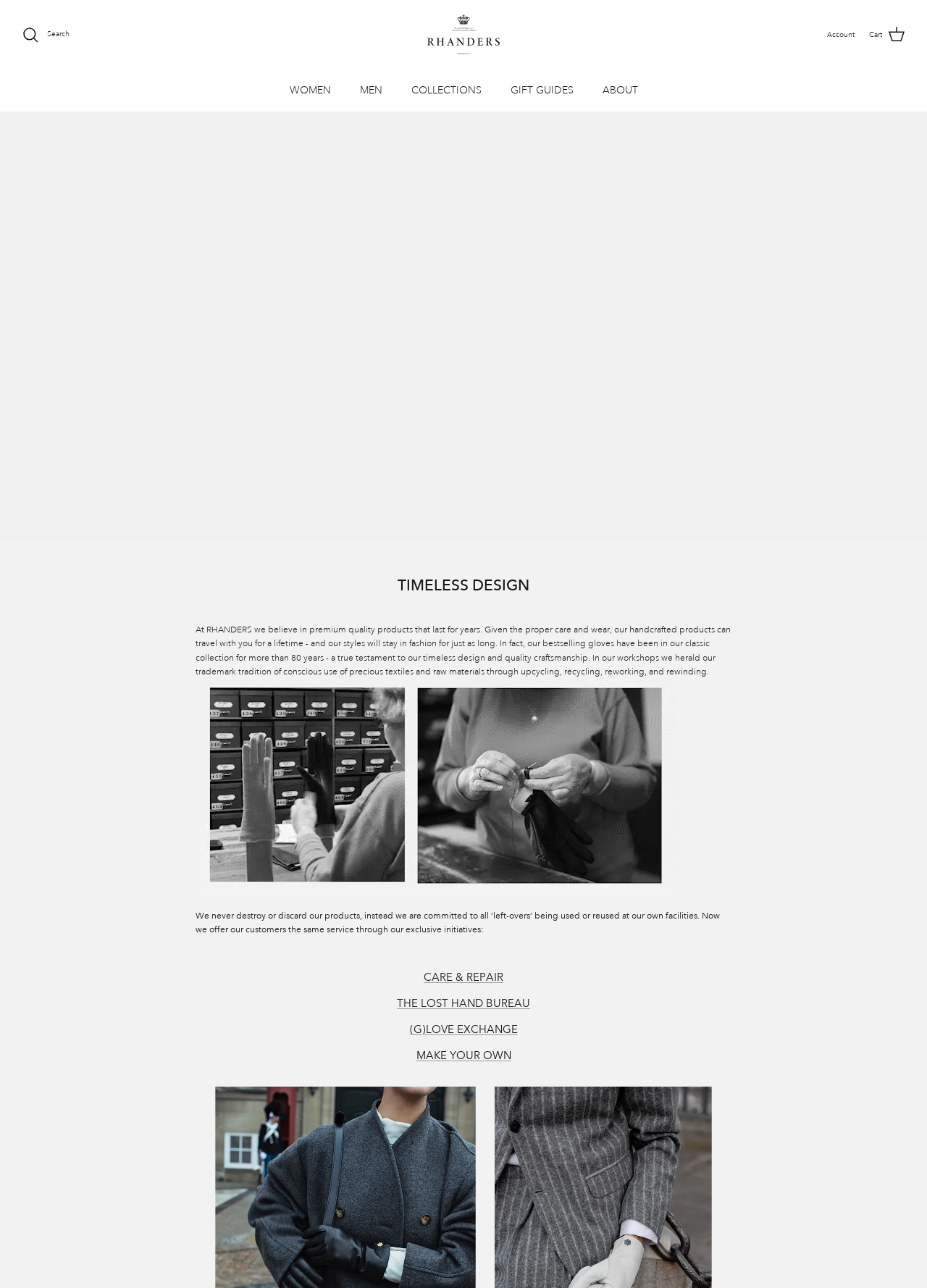Specify the bounding box coordinates for the region that must be clicked to perform the given instruction: "Learn about CARE & REPAIR".

[0.457, 0.754, 0.543, 0.764]